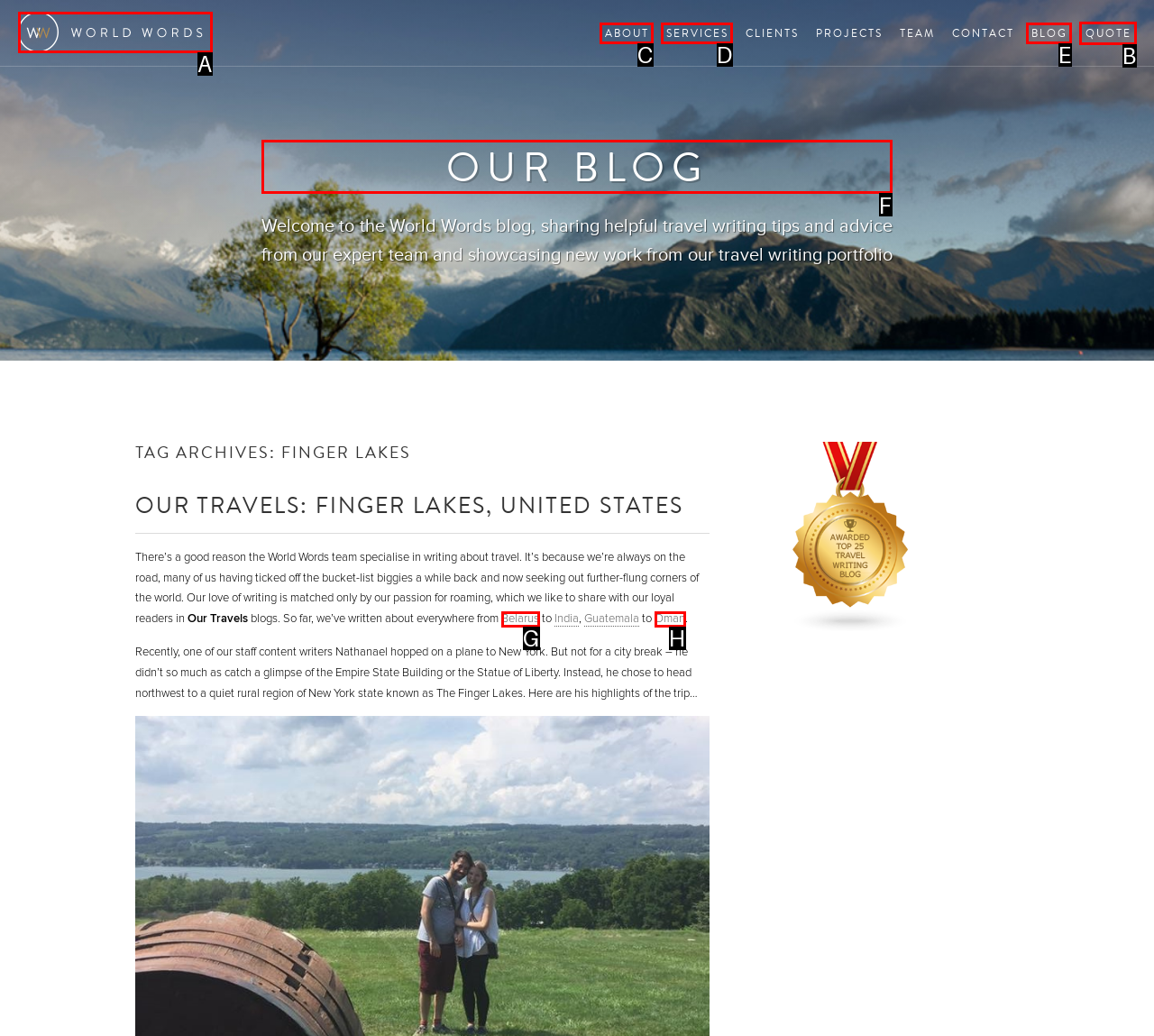Select the appropriate HTML element to click on to finish the task: Read the OUR BLOG heading.
Answer with the letter corresponding to the selected option.

F